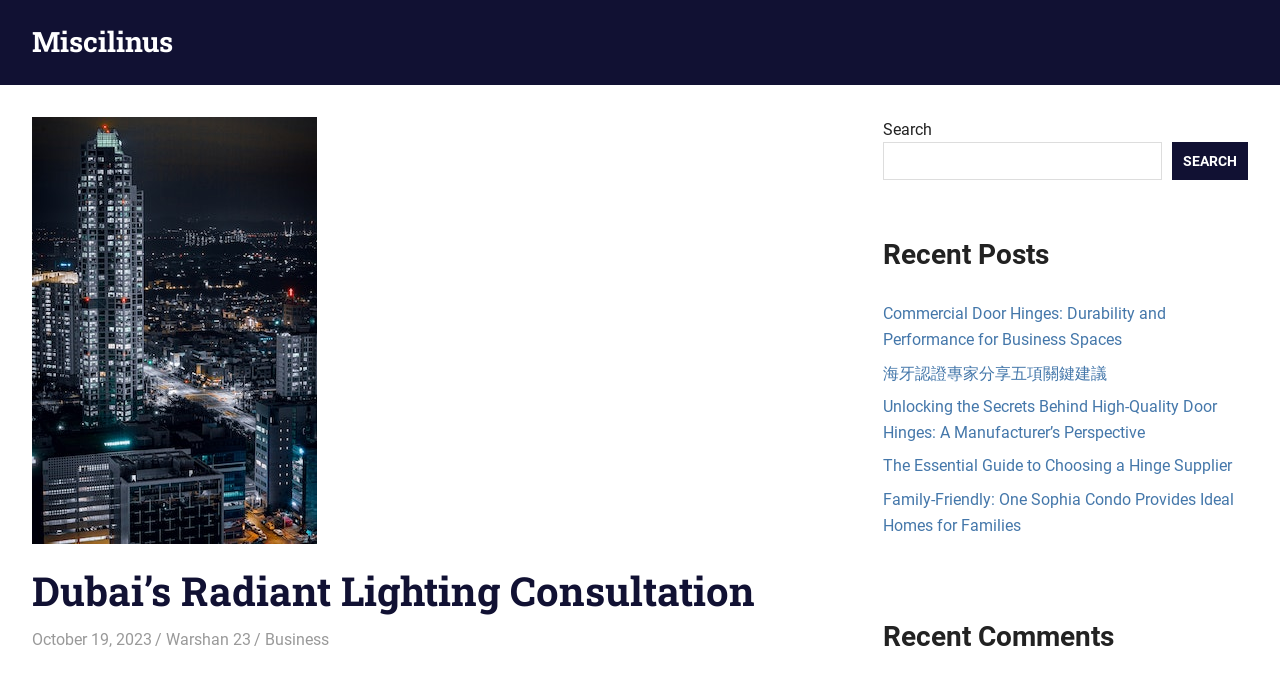Select the bounding box coordinates of the element I need to click to carry out the following instruction: "Explore the Business category".

[0.207, 0.937, 0.257, 0.965]